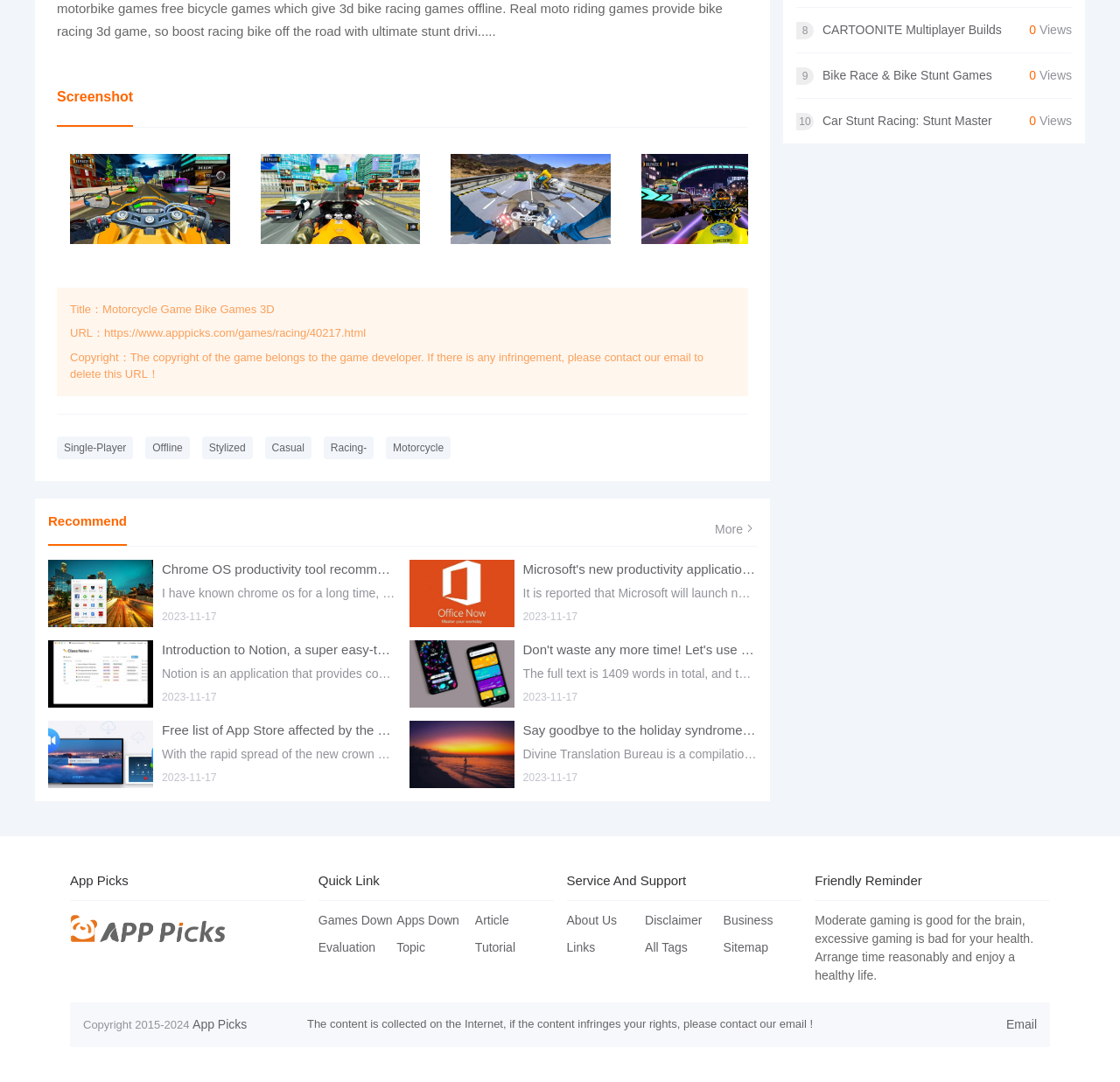Pinpoint the bounding box coordinates of the clickable element needed to complete the instruction: "Check the 'App Picks' heading". The coordinates should be provided as four float numbers between 0 and 1: [left, top, right, bottom].

[0.062, 0.805, 0.272, 0.833]